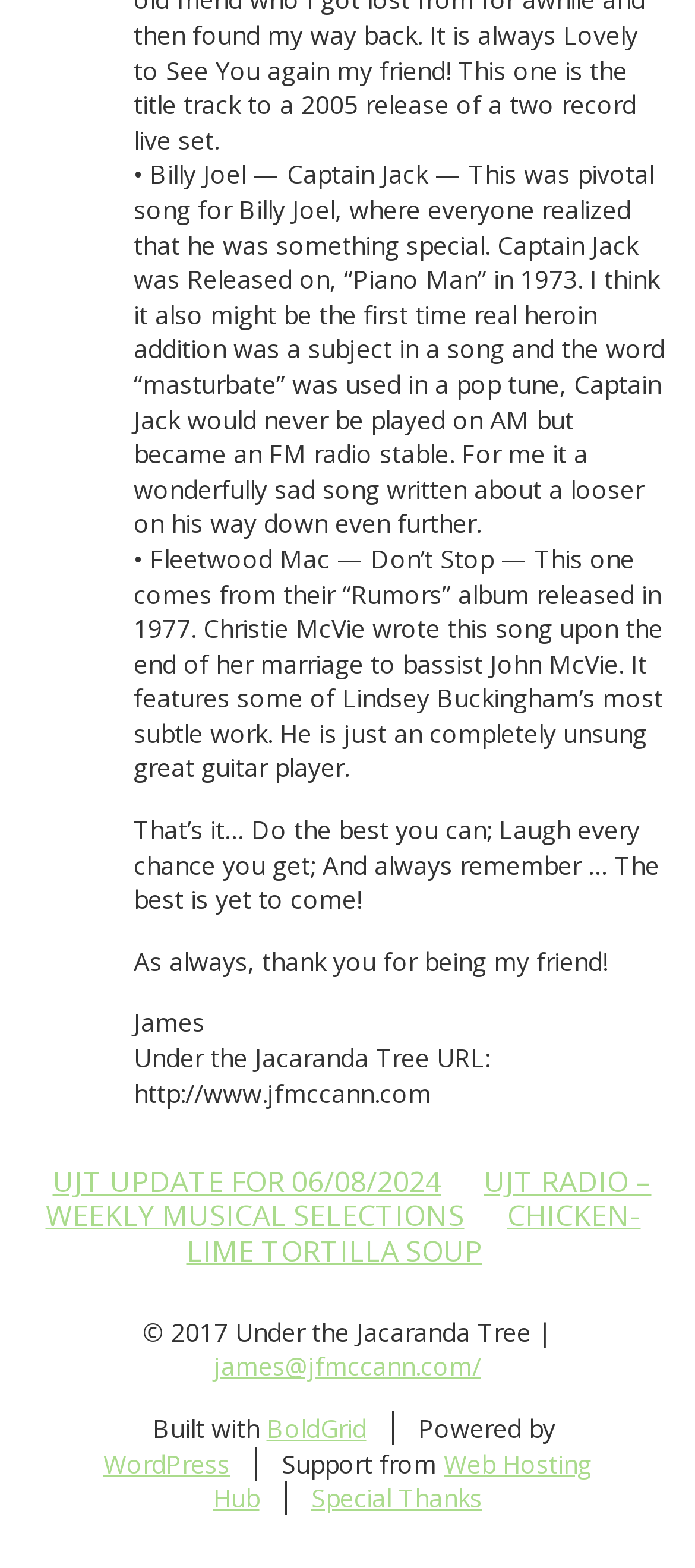Locate the bounding box coordinates of the segment that needs to be clicked to meet this instruction: "Contact James via email".

[0.308, 0.861, 0.692, 0.882]